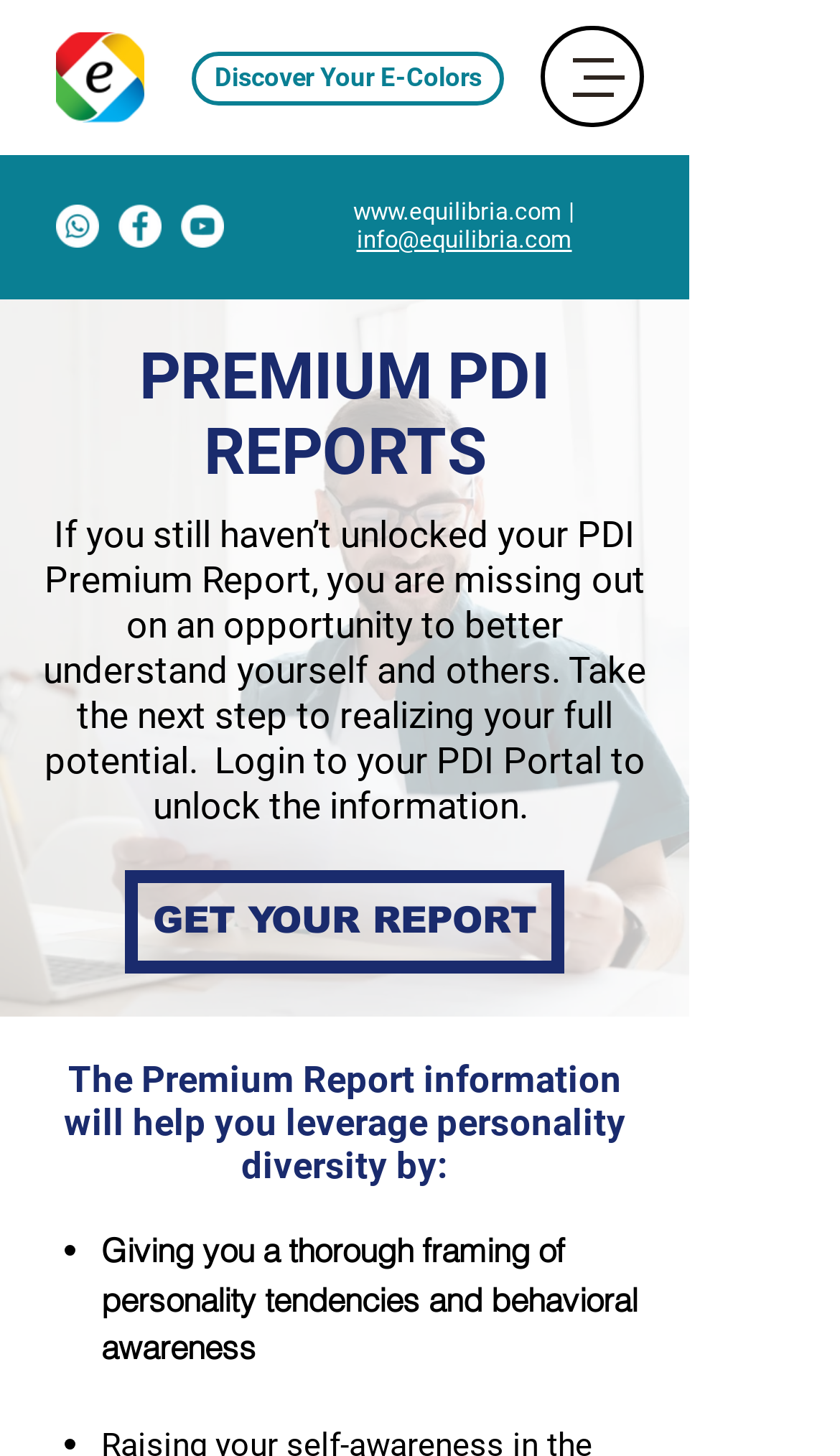Can you pinpoint the bounding box coordinates for the clickable element required for this instruction: "Get your PDI report"? The coordinates should be four float numbers between 0 and 1, i.e., [left, top, right, bottom].

[0.149, 0.598, 0.672, 0.669]